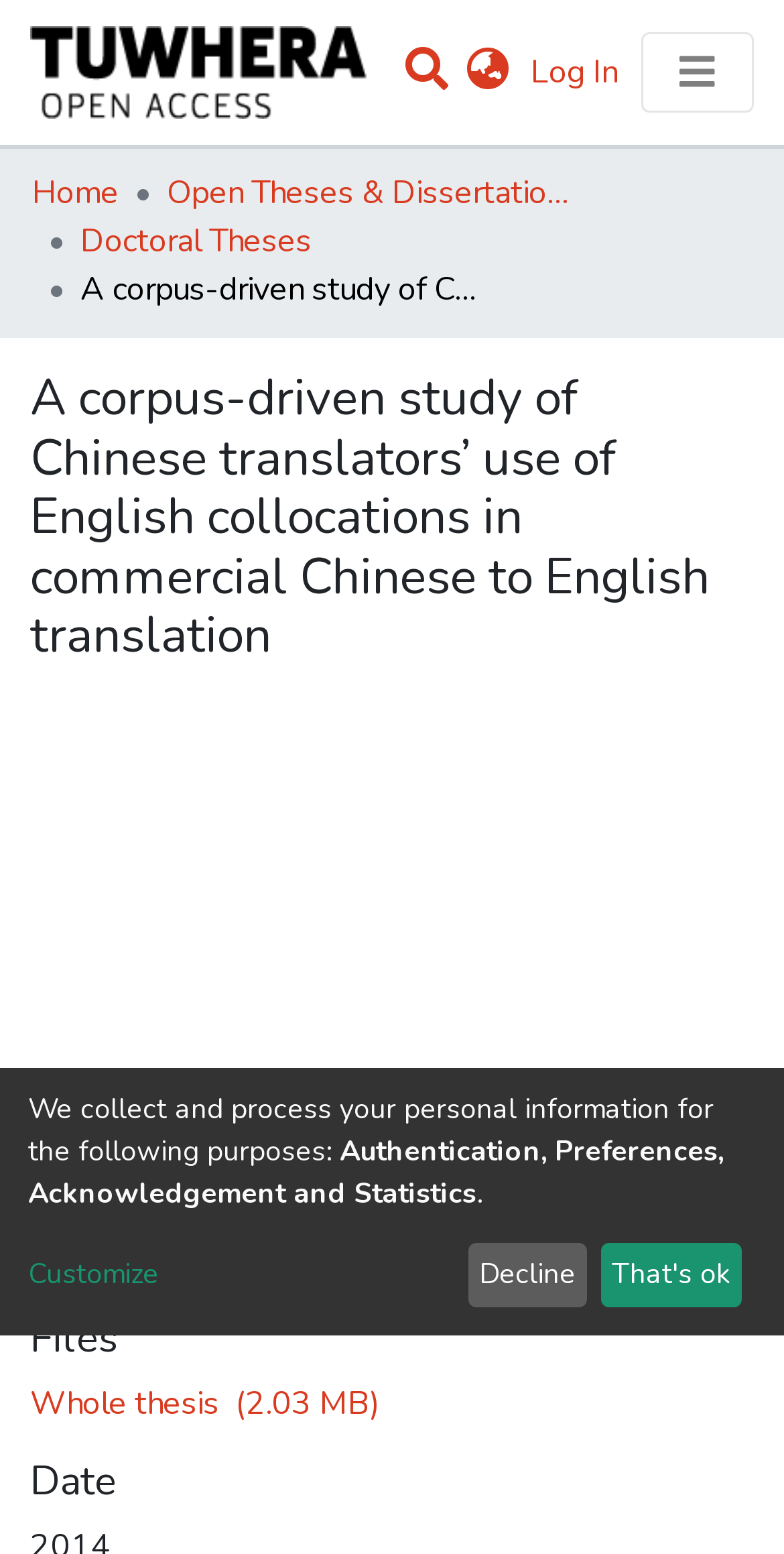Please provide a comprehensive response to the question below by analyzing the image: 
What is the name of the repository?

The repository logo is present at the top left corner of the webpage, and it is a link. Therefore, the name of the repository is 'Repository'.